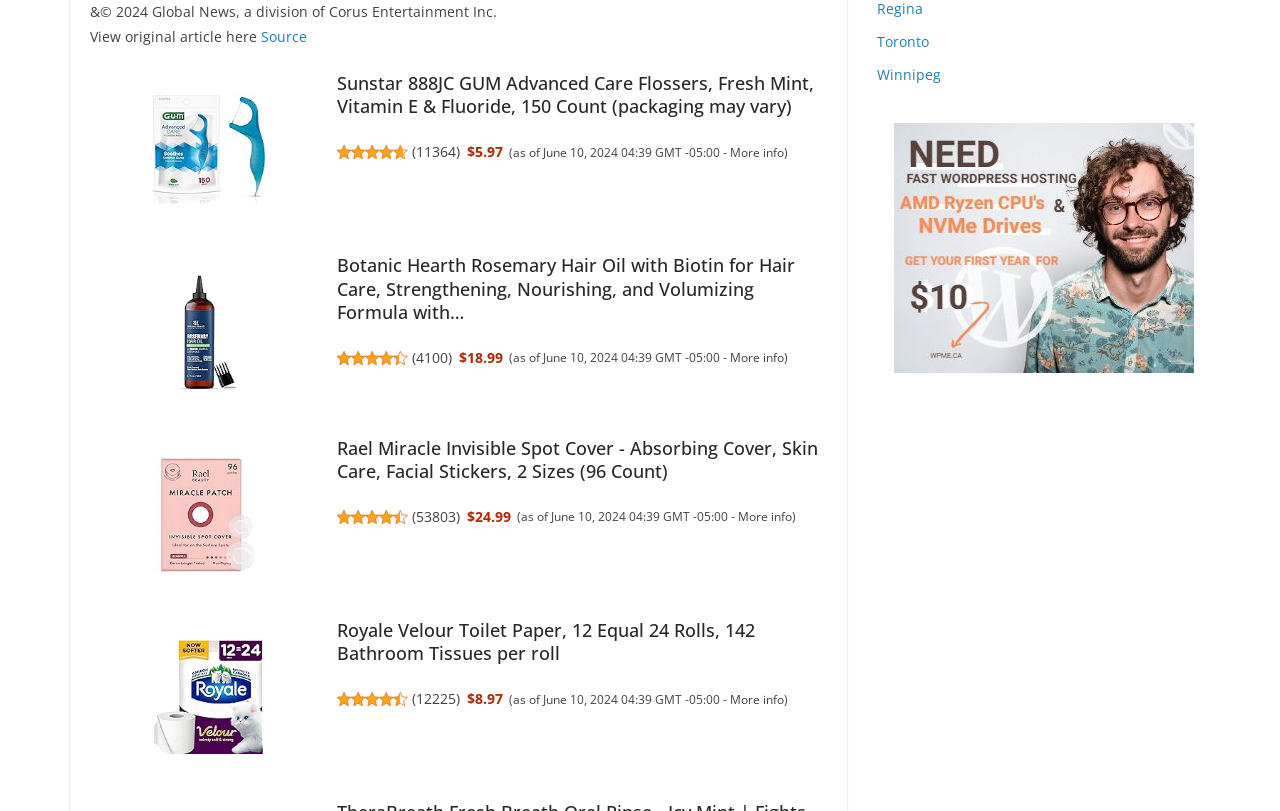Using the provided element description "4.4 out of 5 stars", determine the bounding box coordinates of the UI element.

[0.263, 0.433, 0.318, 0.457]